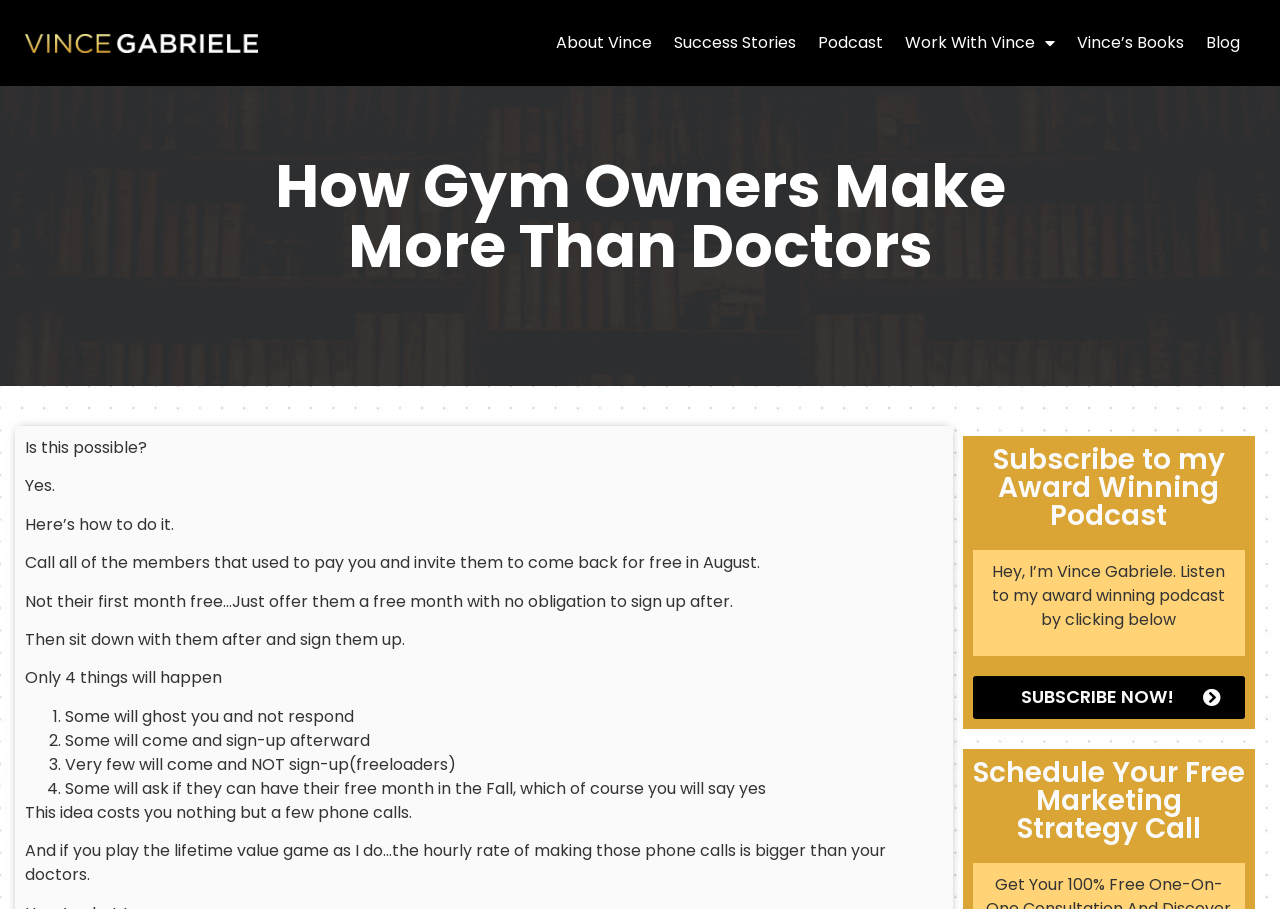Give a one-word or phrase response to the following question: What is the topic of the award-winning podcast?

Not specified